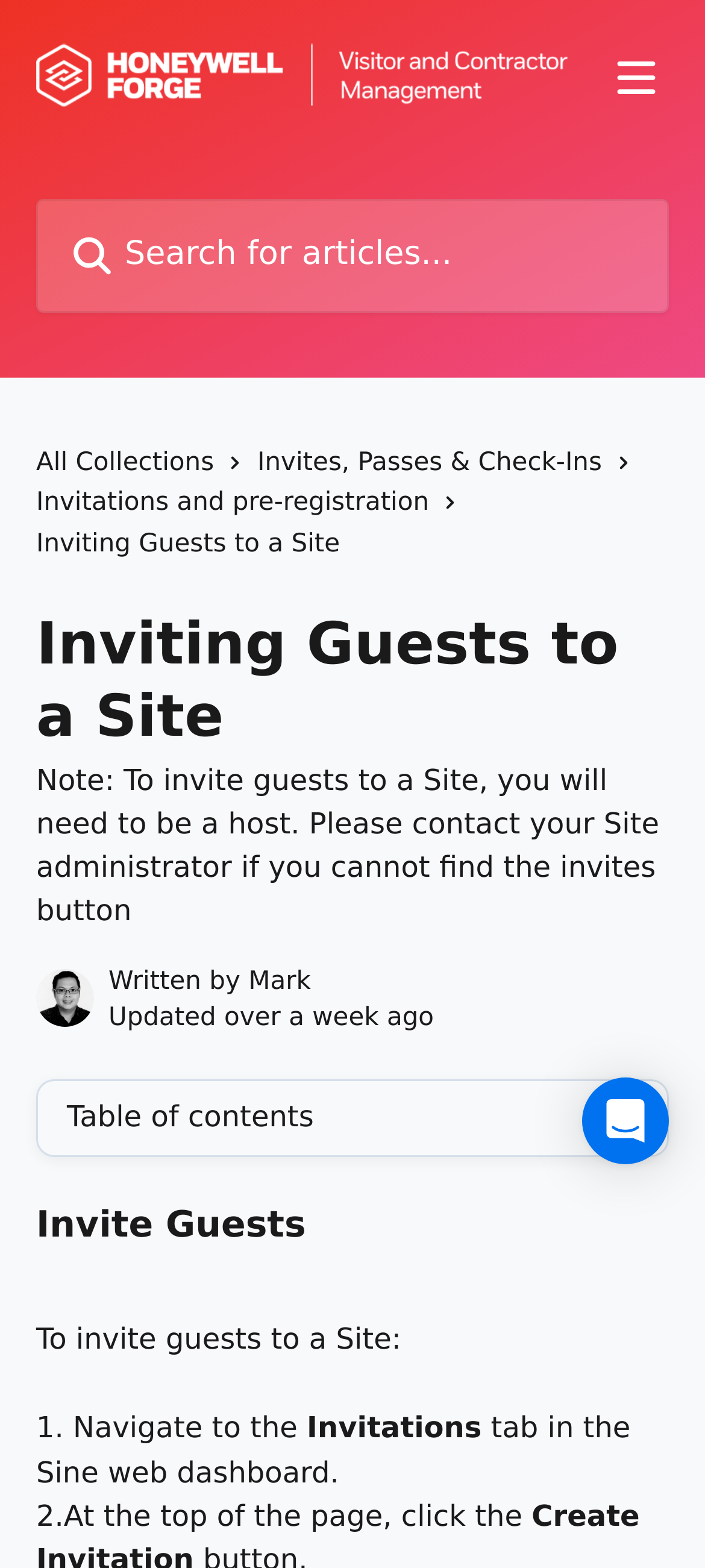Provide the bounding box coordinates of the HTML element described by the text: "Invitations and pre-registration". The coordinates should be in the format [left, top, right, bottom] with values between 0 and 1.

[0.051, 0.308, 0.629, 0.334]